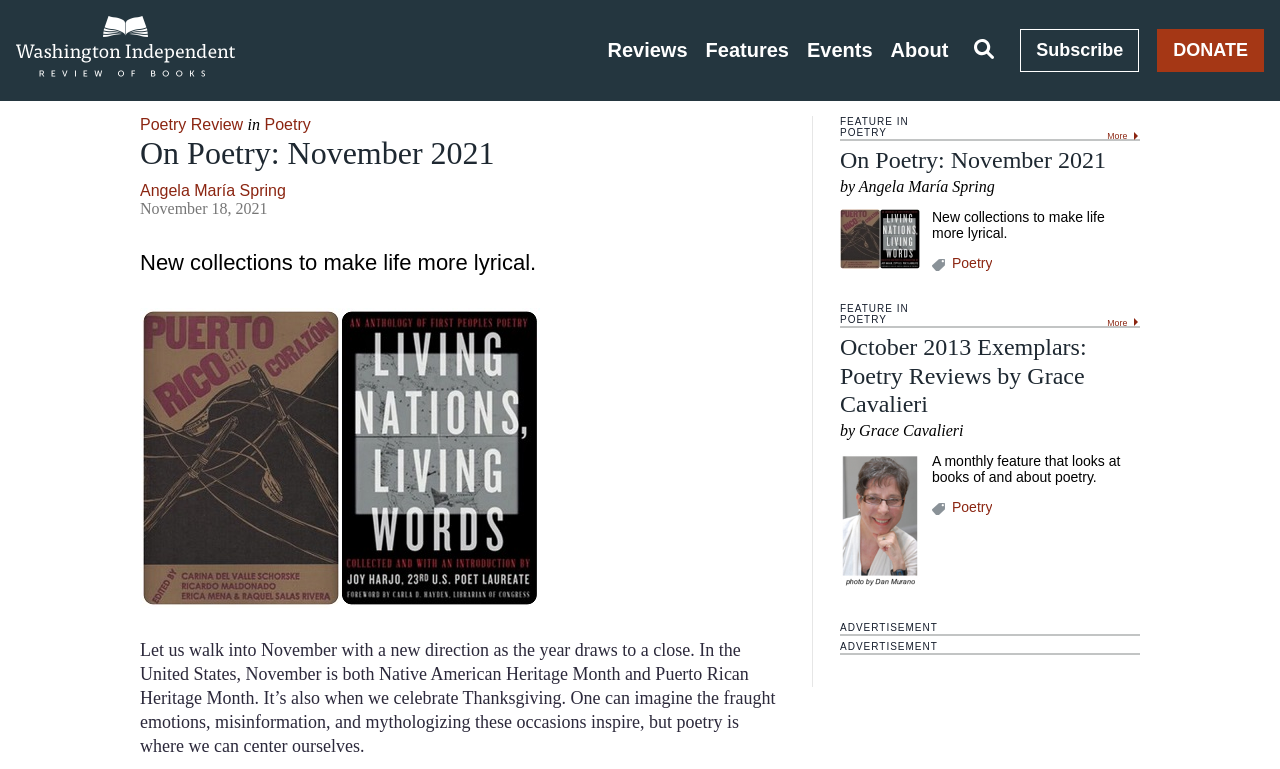Reply to the question with a brief word or phrase: What type of content is primarily featured on this website?

Book reviews and poetry